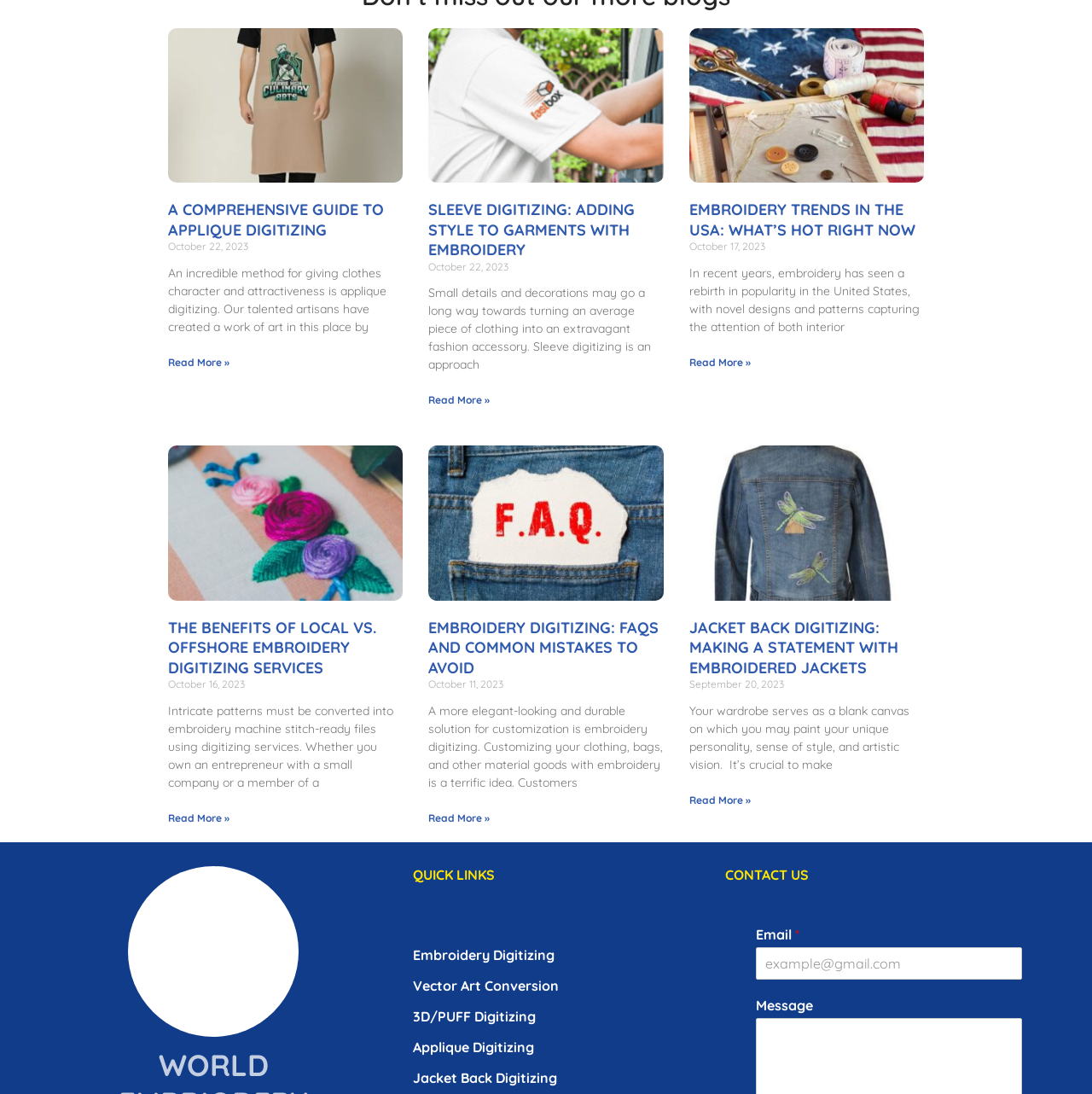Please locate the bounding box coordinates of the region I need to click to follow this instruction: "Enter email address".

[0.692, 0.866, 0.936, 0.896]